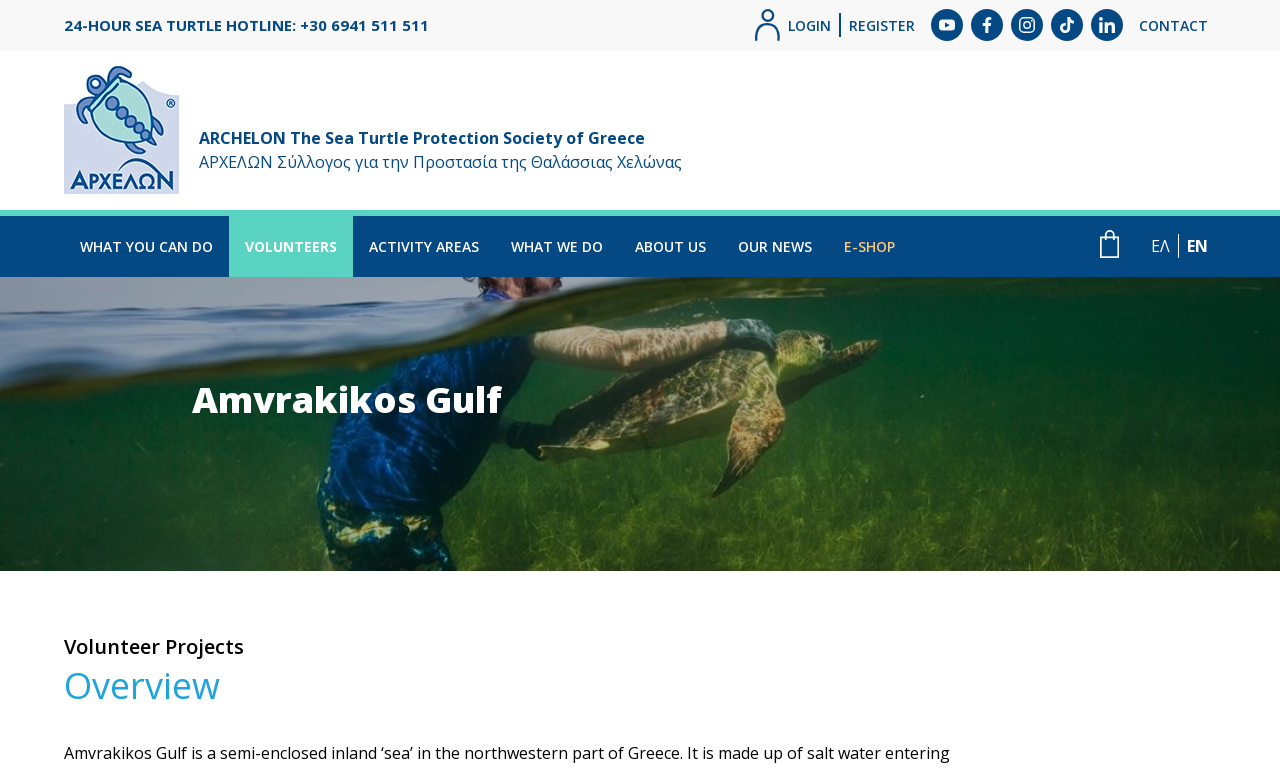Pinpoint the bounding box coordinates for the area that should be clicked to perform the following instruction: "Follow ARCHELON on Youtube".

[0.727, 0.012, 0.752, 0.053]